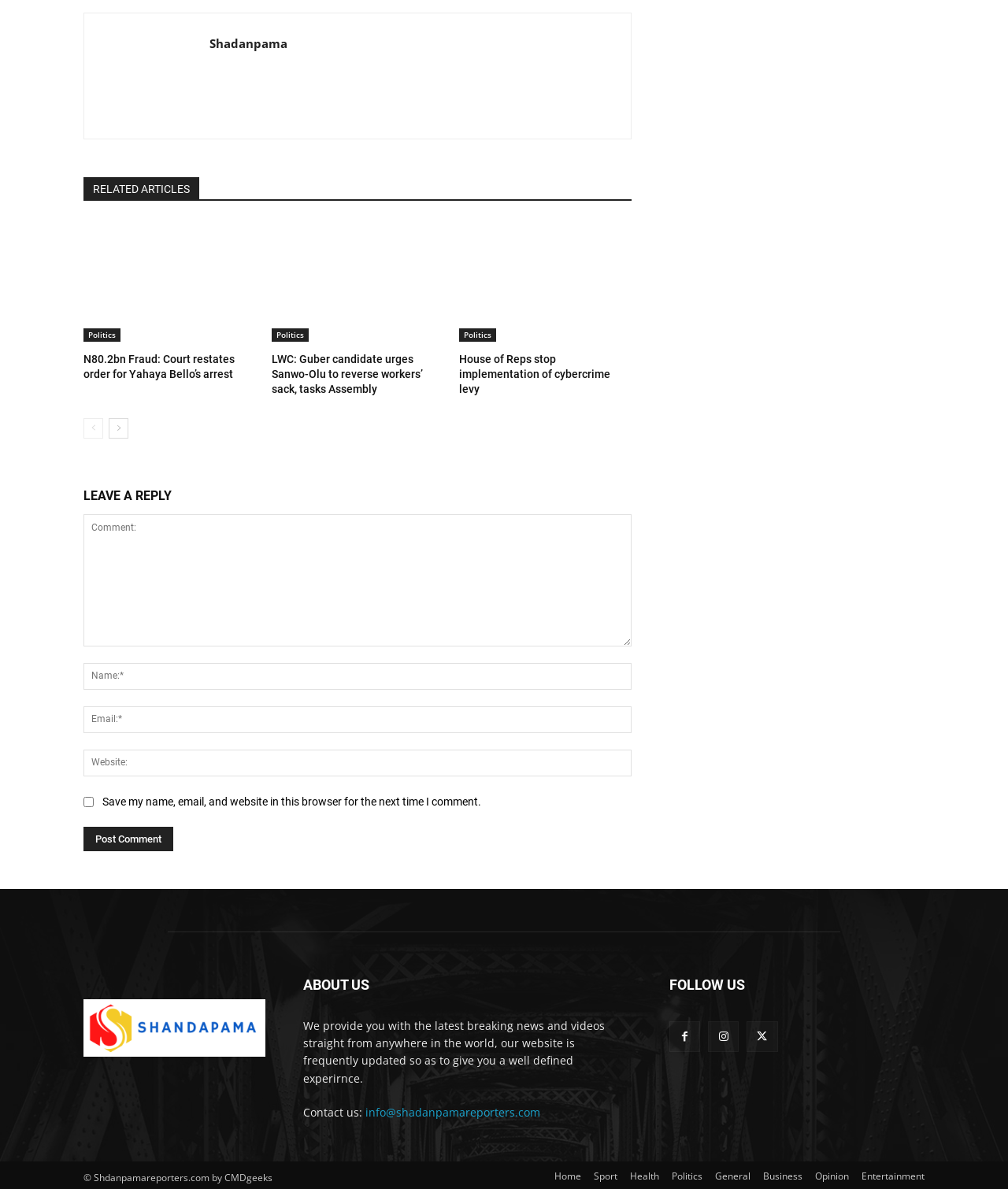Determine the bounding box coordinates of the clickable element to complete this instruction: "Click on the 'Post Comment' button". Provide the coordinates in the format of four float numbers between 0 and 1, [left, top, right, bottom].

[0.083, 0.693, 0.172, 0.713]